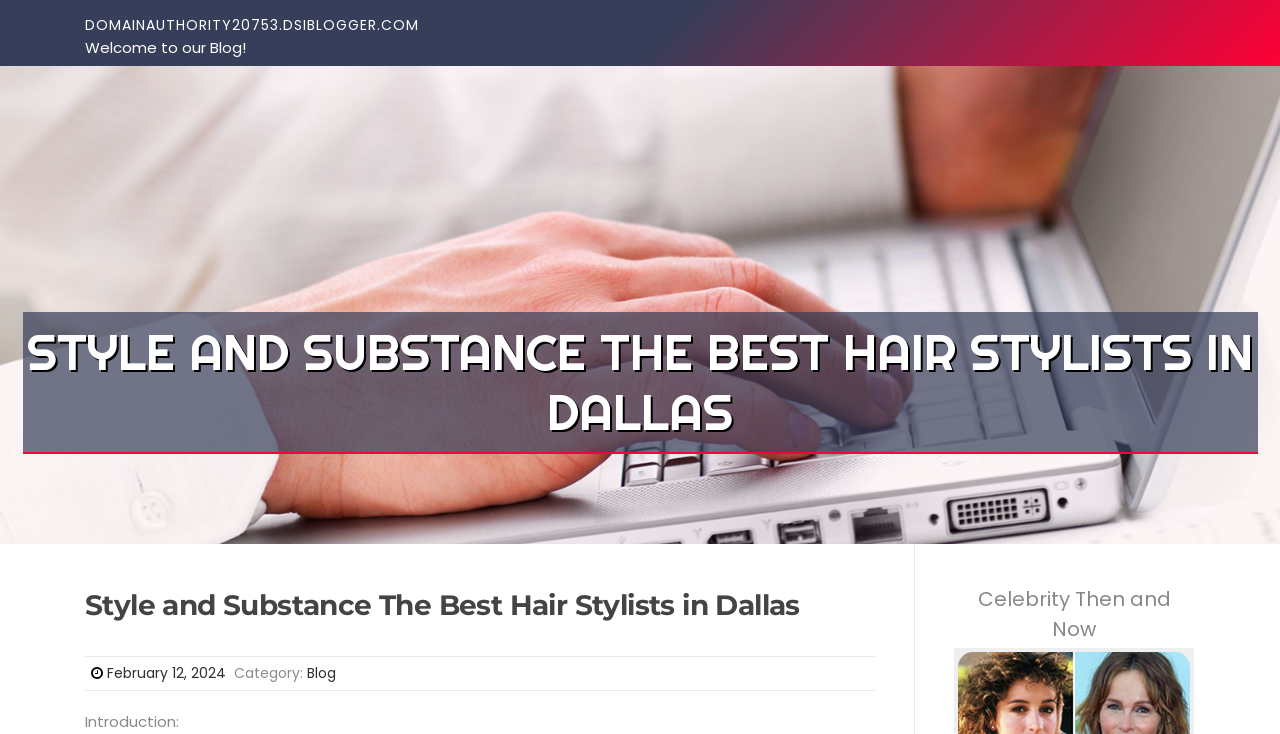Based on what you see in the screenshot, provide a thorough answer to this question: What is the introduction about in this blog post?

By examining the webpage, I found a section with a heading 'STYLE AND SUBSTANCE THE BEST HAIR STYLISTS IN DALLAS' which contains a sub-section with a label 'Introduction:' but it does not provide any specific information about what the introduction is about.